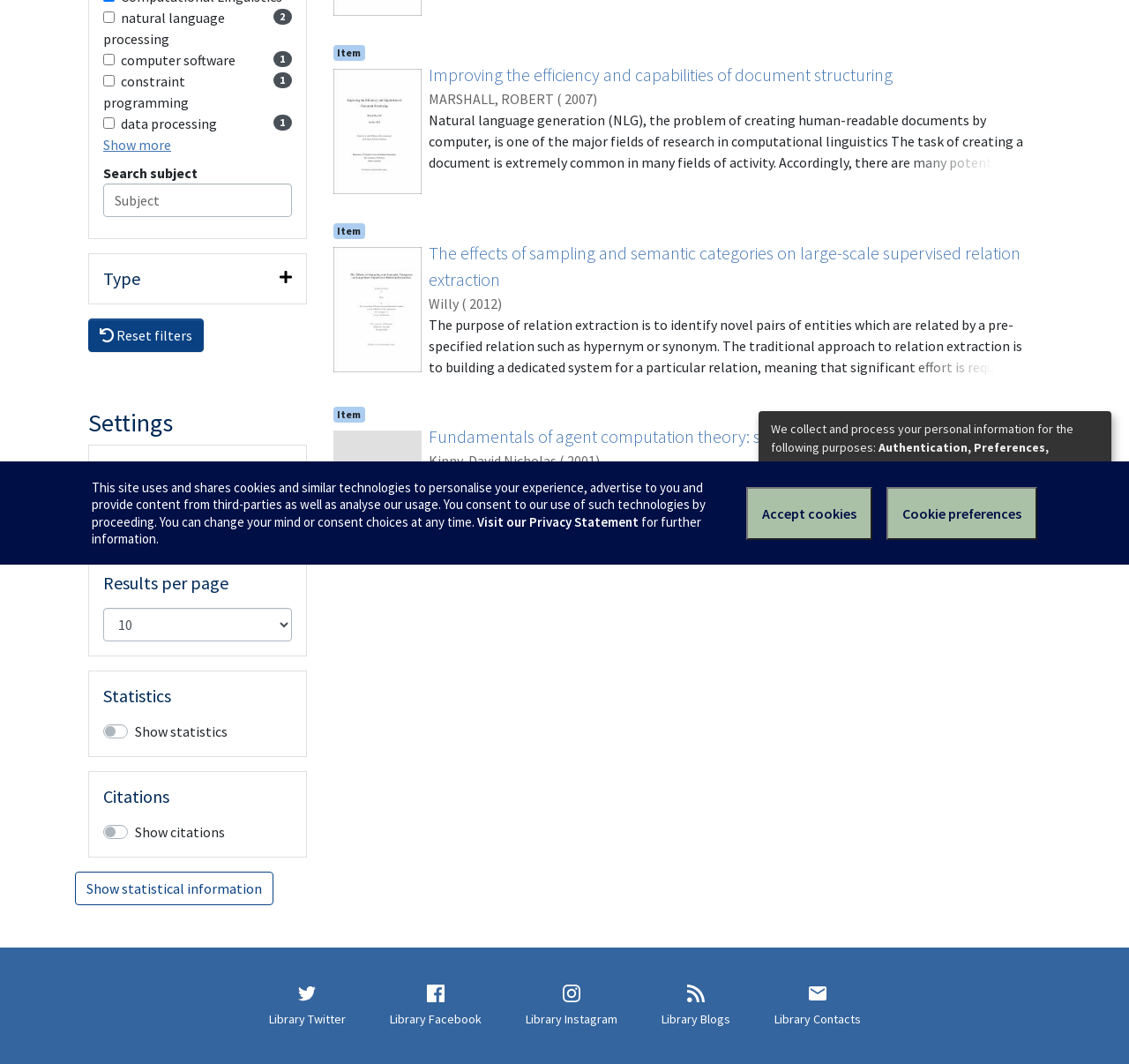Please find the bounding box for the UI element described by: "parent_node: Search subject placeholder="Subject"".

[0.091, 0.172, 0.258, 0.204]